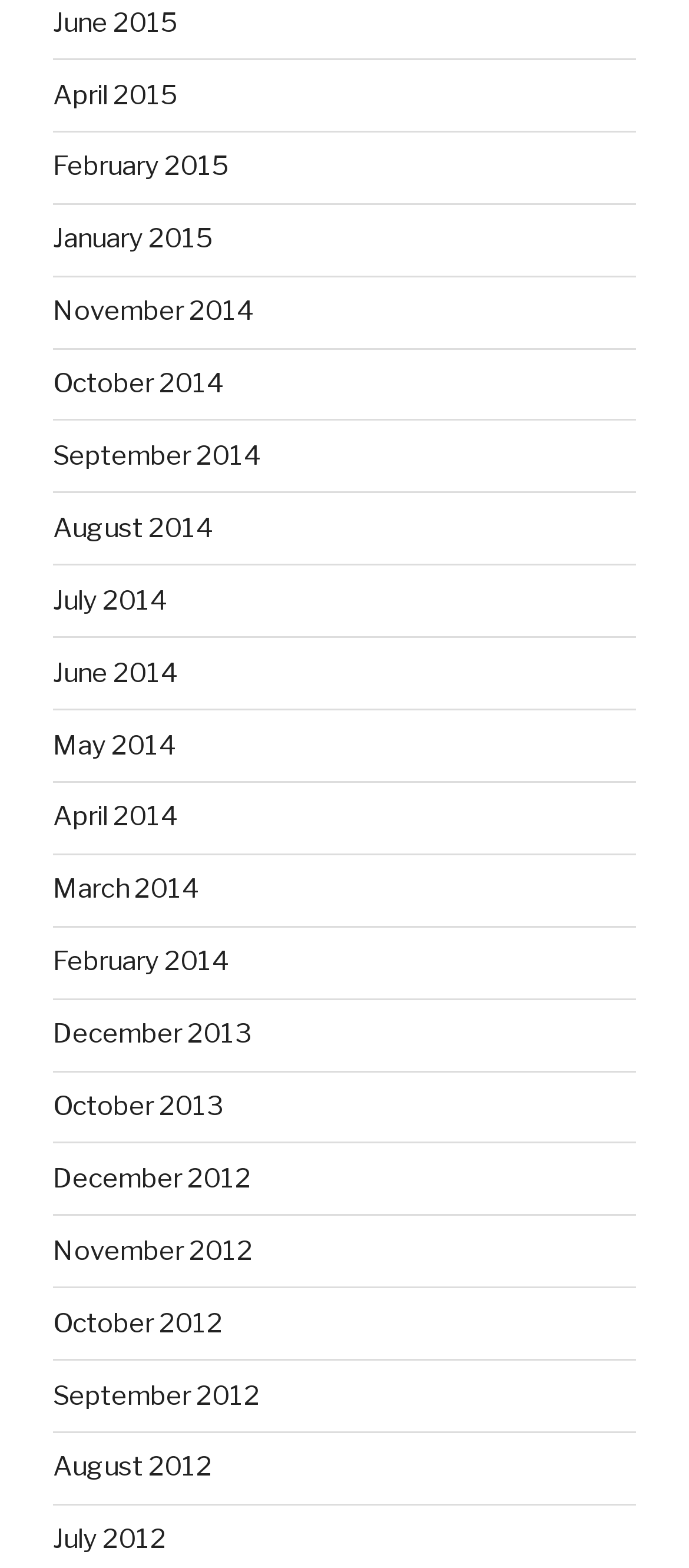Can you pinpoint the bounding box coordinates for the clickable element required for this instruction: "view April 2014 archives"? The coordinates should be four float numbers between 0 and 1, i.e., [left, top, right, bottom].

[0.077, 0.511, 0.259, 0.531]